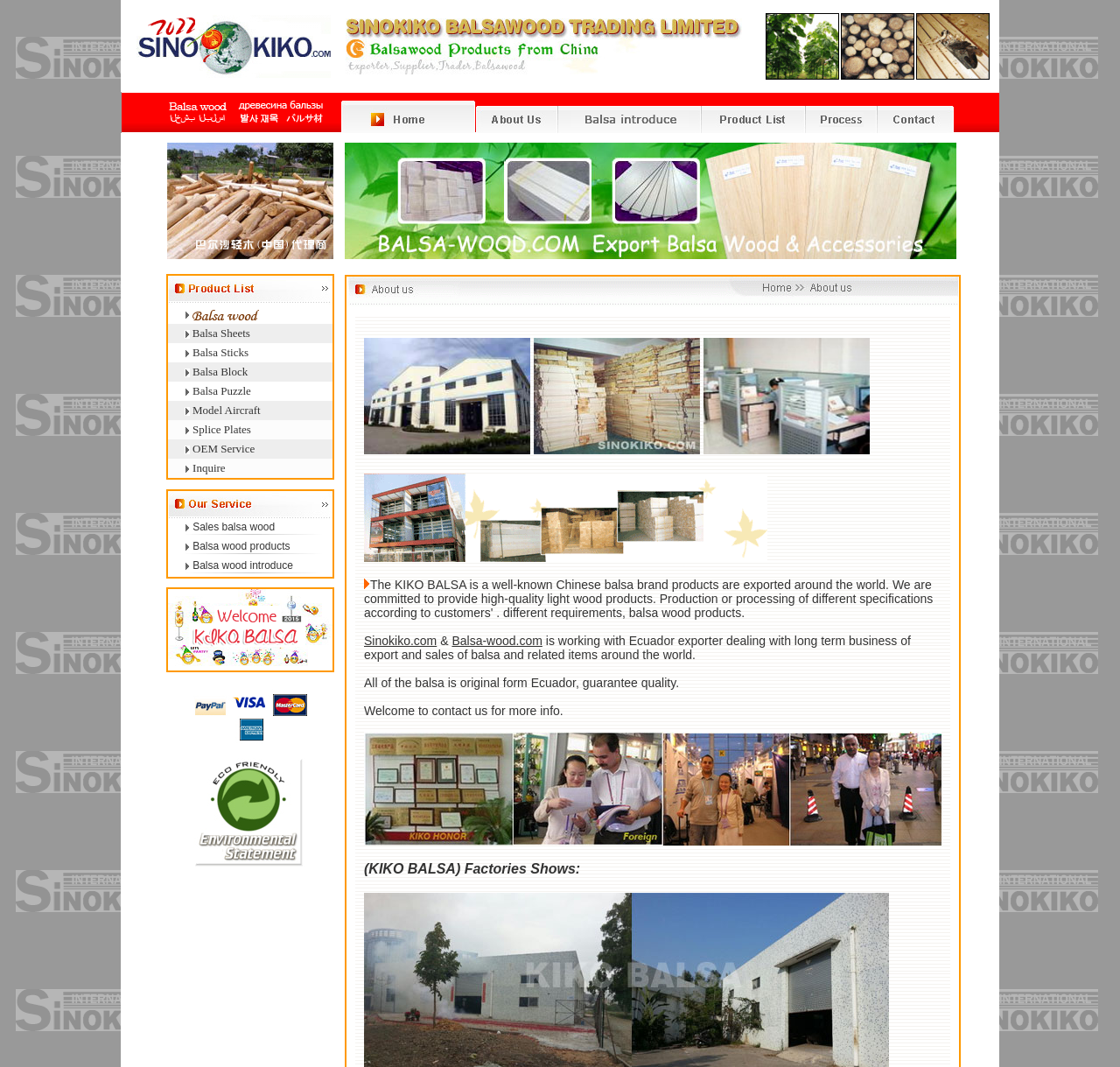What is the purpose of the inquire button?
Using the image as a reference, deliver a detailed and thorough answer to the question.

The inquire button is located next to the OEM Service and other products, suggesting that it is a call-to-action for customers to contact the sales team of KIKO BALSA to inquire about customized production or other services.